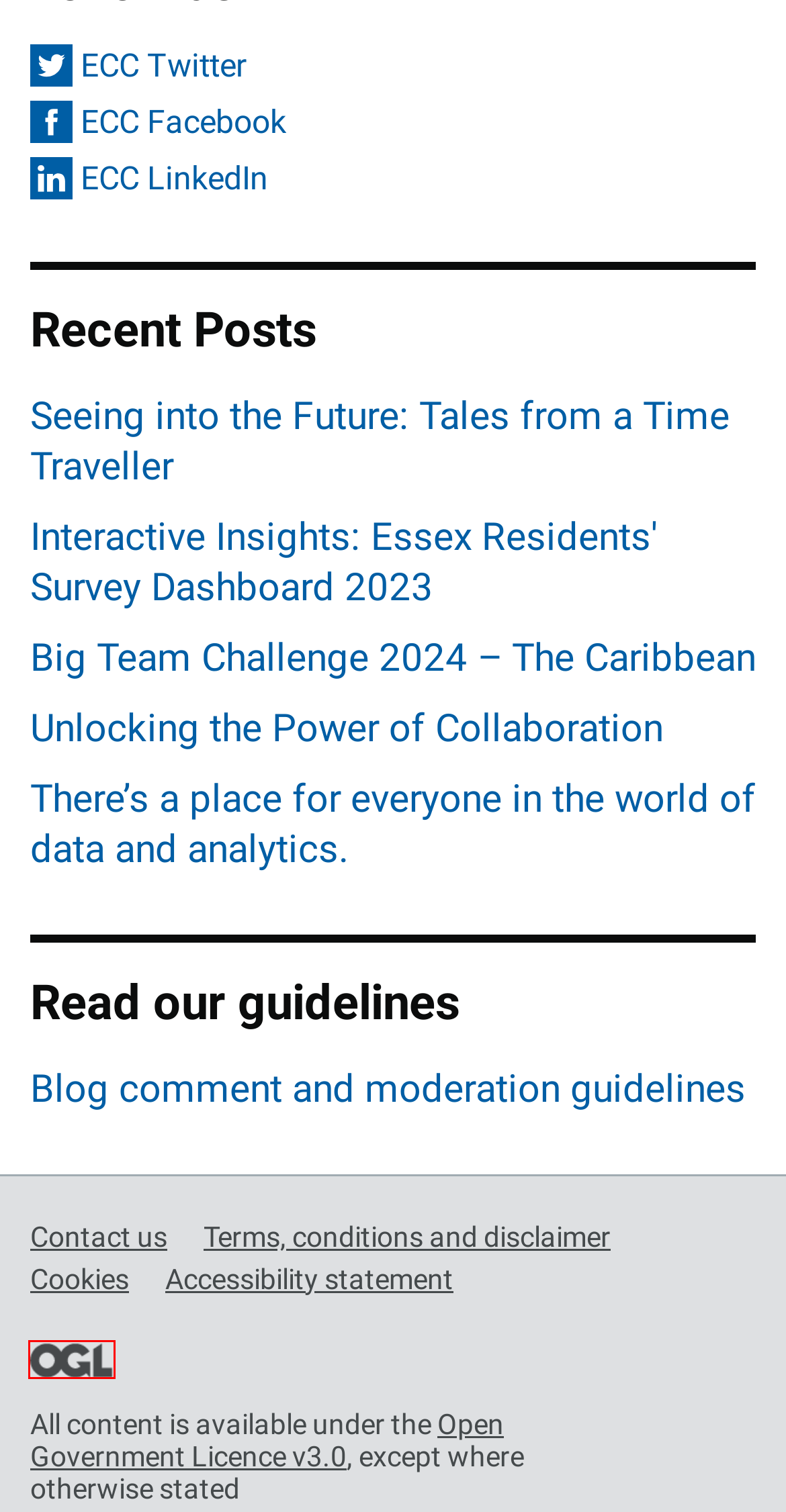You are given a screenshot of a webpage with a red rectangle bounding box around a UI element. Select the webpage description that best matches the new webpage after clicking the element in the bounding box. Here are the candidates:
A. Big Team Challenge 2024 – The Caribbean - Insight Blog
B. There’s a place for everyone in the world of data and analytics. - Insight Blog
C. Unlocking the Power of Collaboration - Insight Blog
D. Accessibility statement for Essex Blog - blog.essex.gov.uk
E. Blog comment and moderation guidelines - blog.essex.gov.uk
F. Seeing into the Future: Tales from a Time Traveller - Insight Blog
G. Open Government Licence
H. Interactive Insights: Essex Residents' Survey Dashboard 2023 - Insight Blog

G